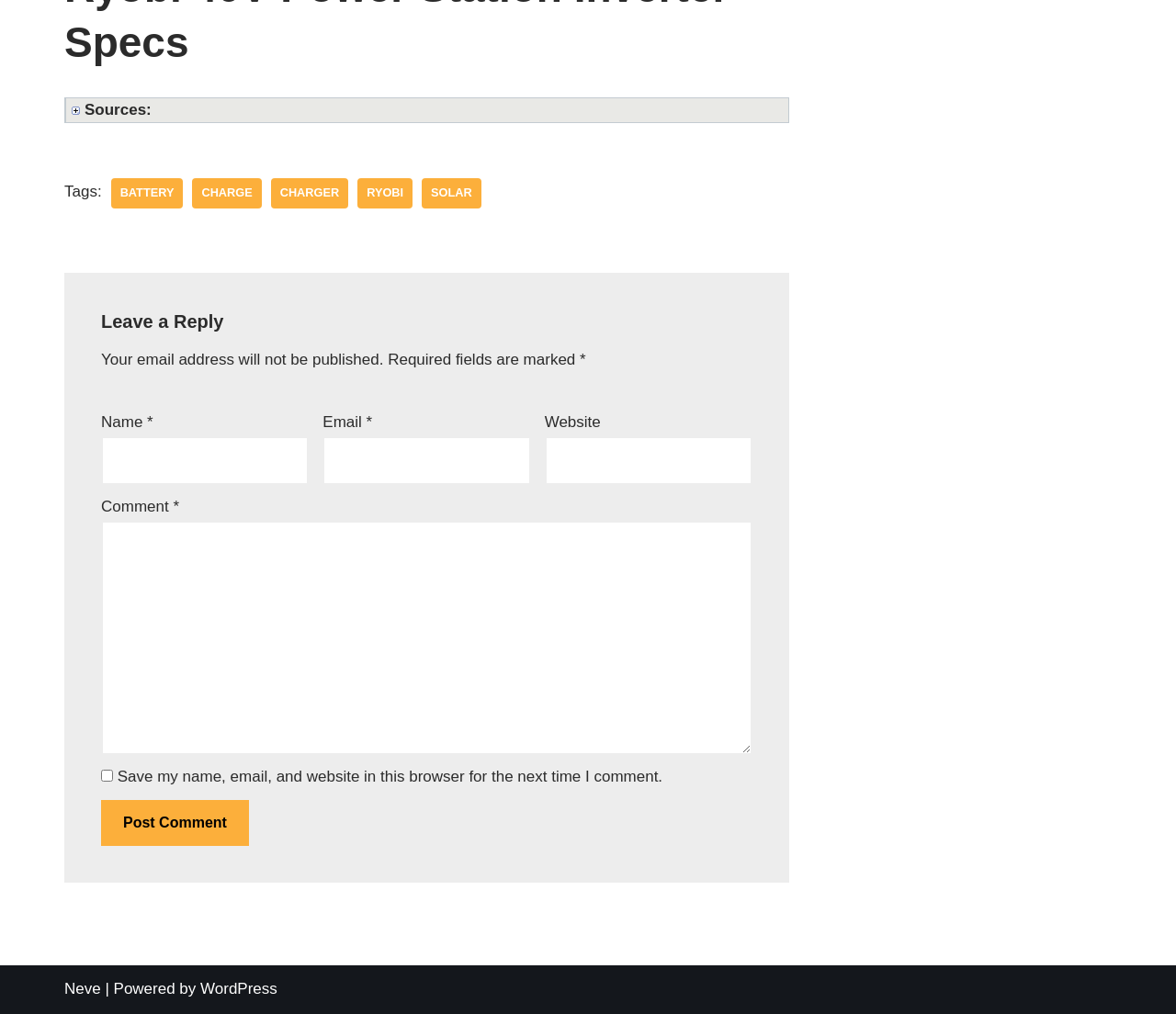Provide a one-word or short-phrase response to the question:
What is the name of the website's content management system?

WordPress